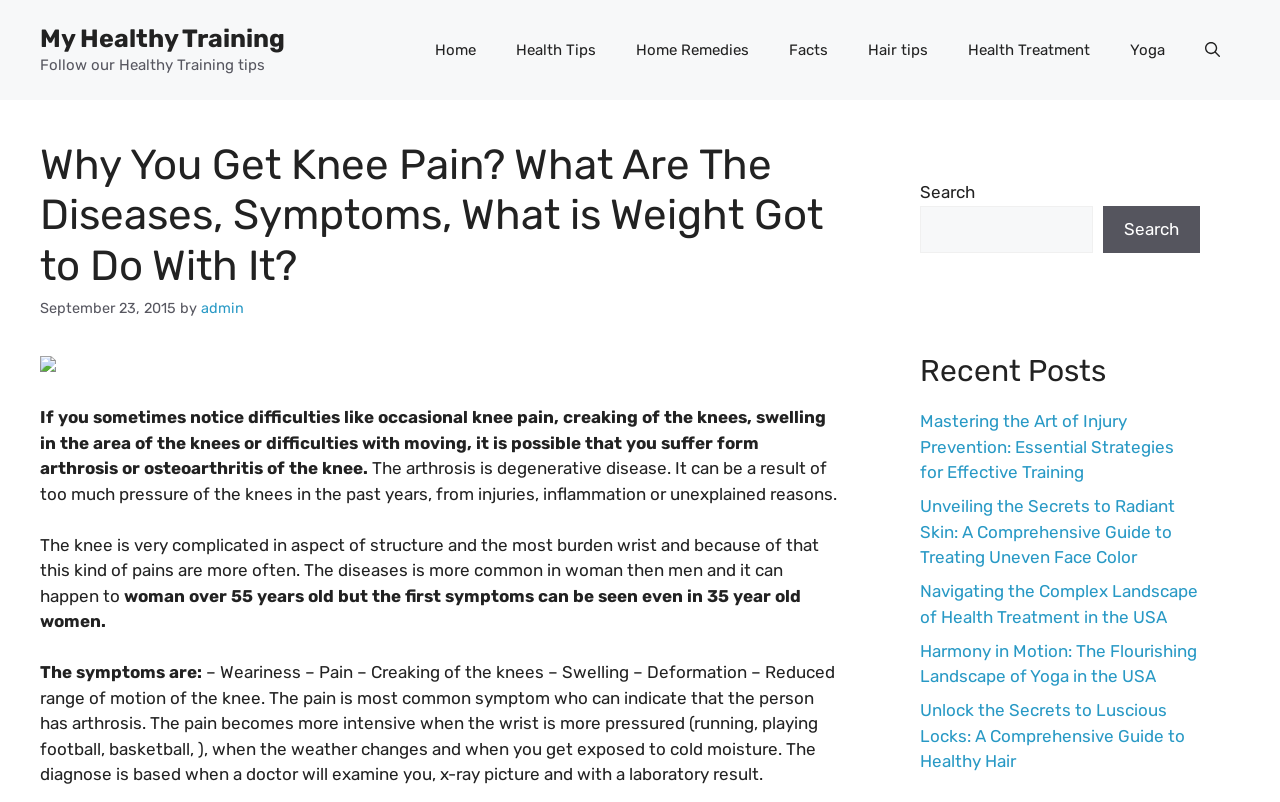Bounding box coordinates are given in the format (top-left x, top-left y, bottom-right x, bottom-right y). All values should be floating point numbers between 0 and 1. Provide the bounding box coordinate for the UI element described as: aria-label="Open Search Bar"

[0.926, 0.025, 0.969, 0.1]